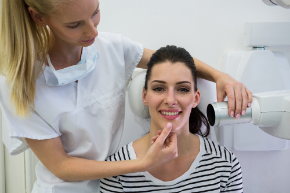What is the purpose of the dental imaging equipment?
Provide an in-depth and detailed answer to the question.

The dental imaging equipment in the background of the image is used to ensure optimal dental health and aesthetic results, particularly during procedures like single tooth implants, which require thorough examinations and imaging.